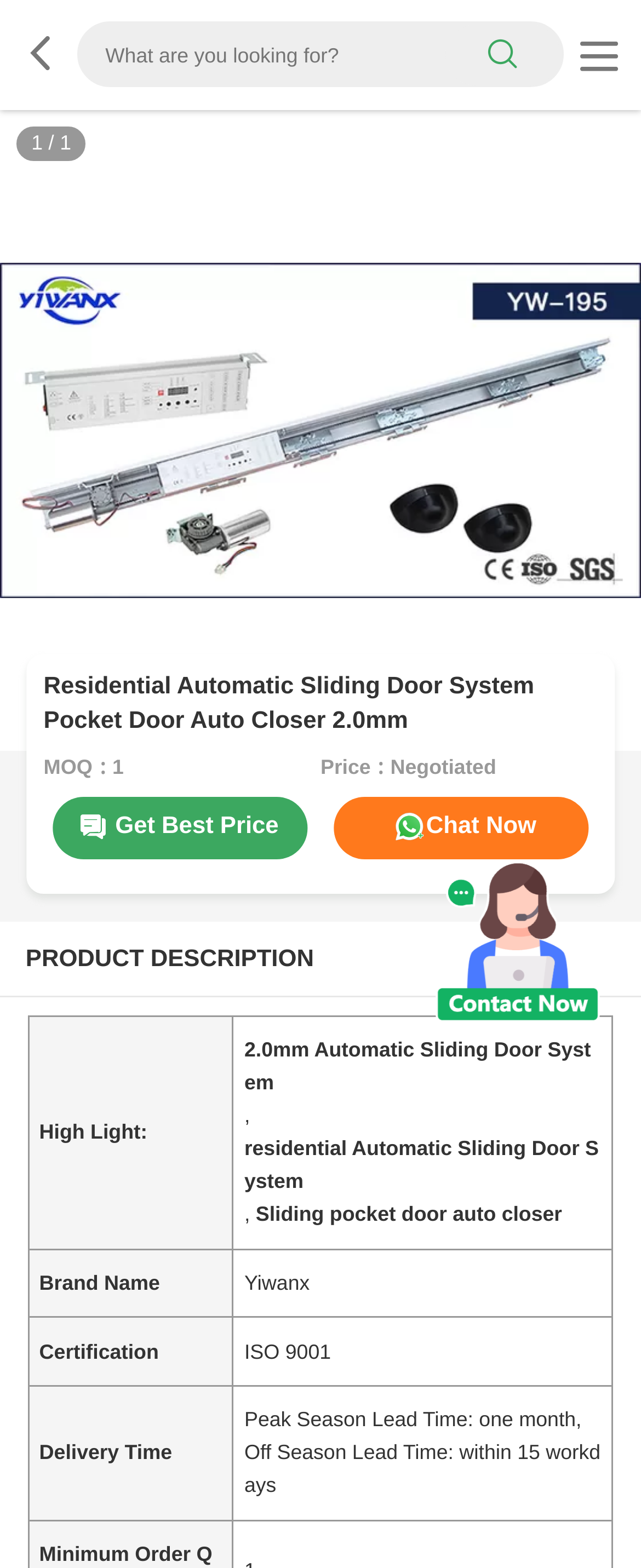What is the minimum order quantity?
Using the visual information, respond with a single word or phrase.

1